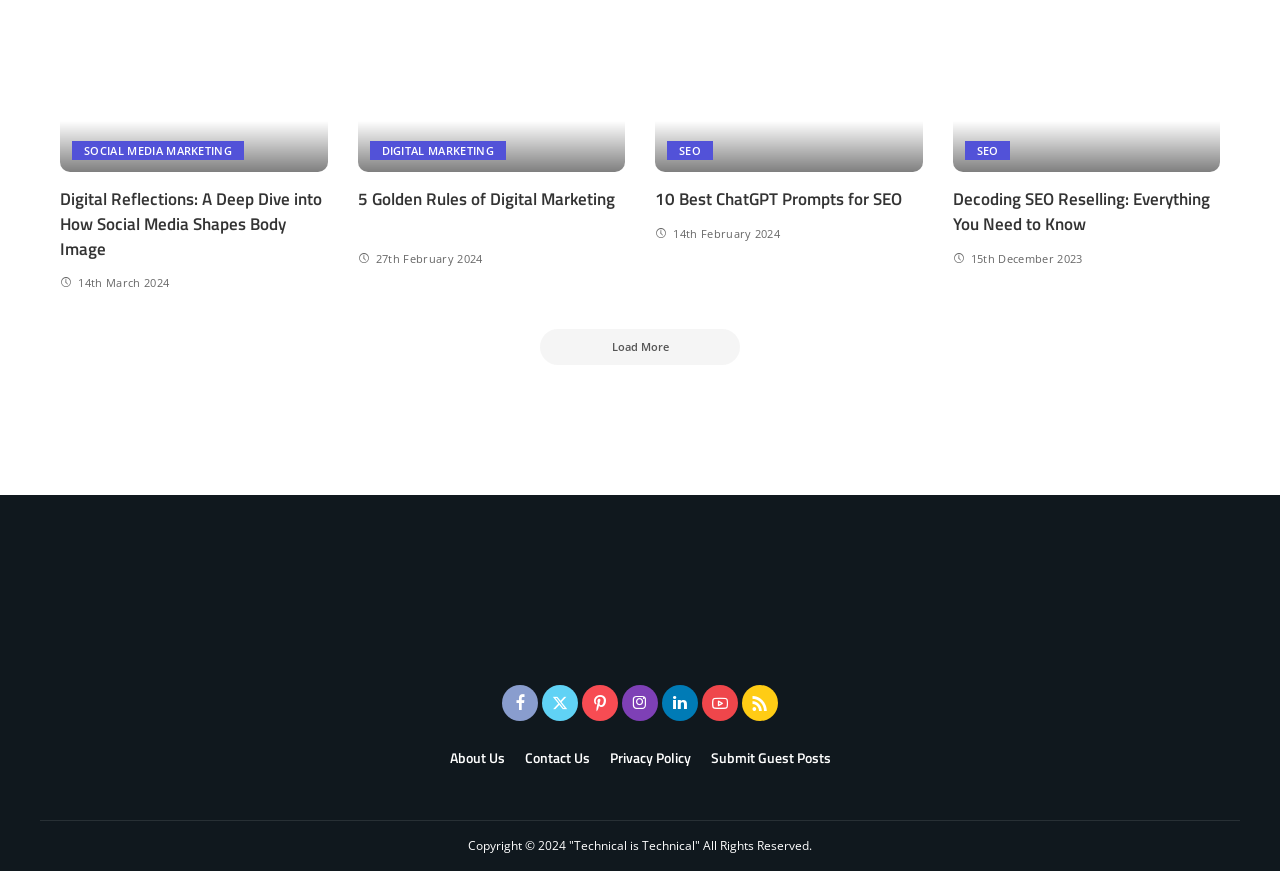Locate the bounding box coordinates of the clickable region necessary to complete the following instruction: "Read the article about Digital Reflections". Provide the coordinates in the format of four float numbers between 0 and 1, i.e., [left, top, right, bottom].

[0.047, 0.289, 0.256, 0.519]